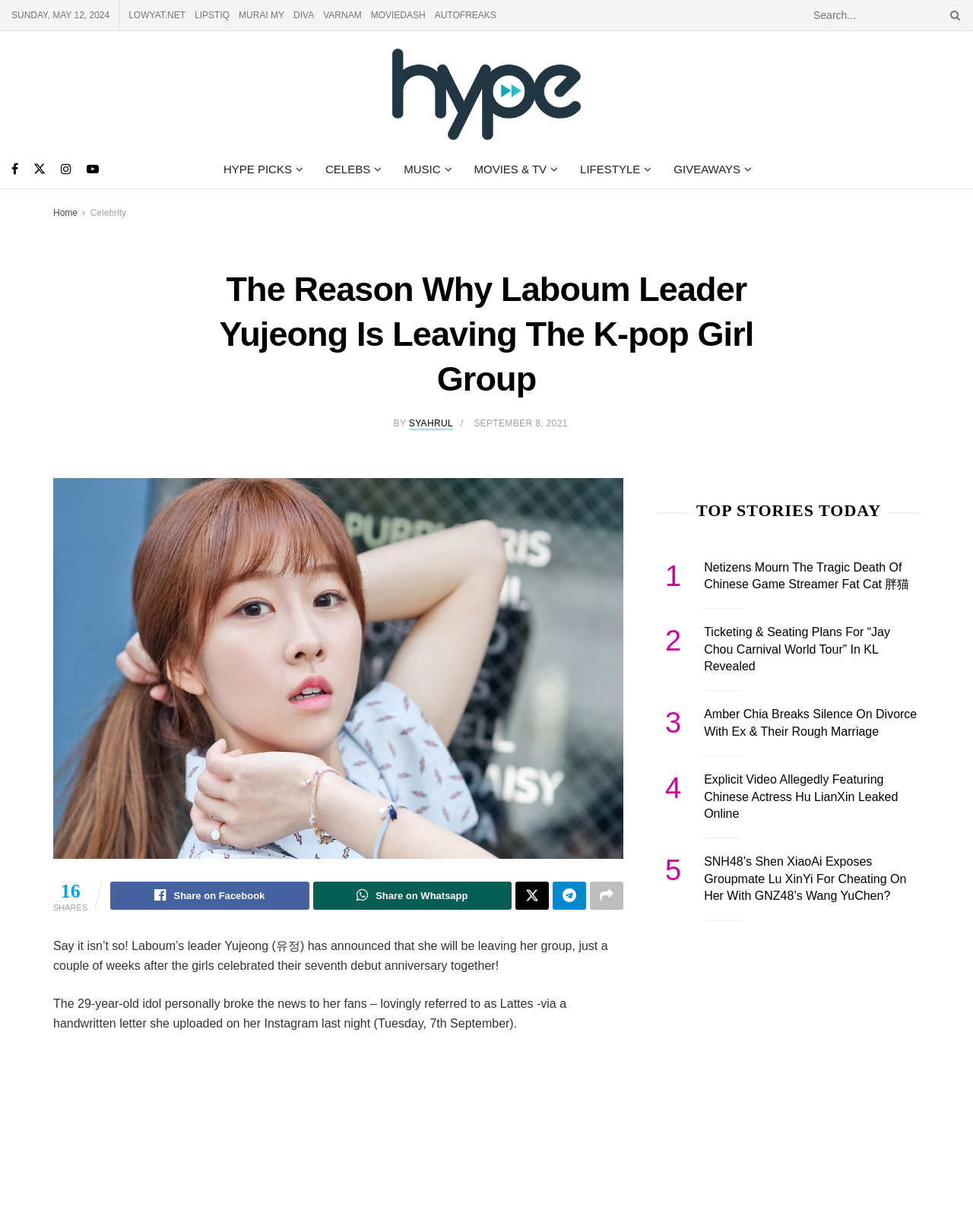Provide a comprehensive description of the webpage.

This webpage is an article about Laboum's leader Yujeong leaving the K-pop girl group. At the top, there is a date "SUNDAY, MAY 12, 2024" and a row of links to other websites, including LOWYAT.NET, LIPSTIQ, and MOVIEDASH. Below that, there is a search bar with a search button. 

On the left side, there is a column of links, including "Hype MY" with an image, and social media links with icons. Below that, there are links to different categories, such as "HYPE PICKS", "CELEBS", "MUSIC", and "LIFESTYLE". 

The main article is titled "The Reason Why Laboum Leader Yujeong Is Leaving The K-pop Girl Group" and has a byline "BY SYAHRUL" with a date "SEPTEMBER 8, 2021". The article text is divided into paragraphs, with the first paragraph announcing Yujeong's departure from the group. 

Below the article, there are social media sharing links and a count of 16 shares. On the right side, there is a column of top stories, each with a heading and a link to the full article. The stories include "Netizens Mourn The Tragic Death Of Chinese Game Streamer Fat Cat 胖猫", "Ticketing & Seating Plans For “Jay Chou Carnival World Tour” In KL Revealed", and "Amber Chia Breaks Silence On Divorce With Ex & Their Rough Marriage".